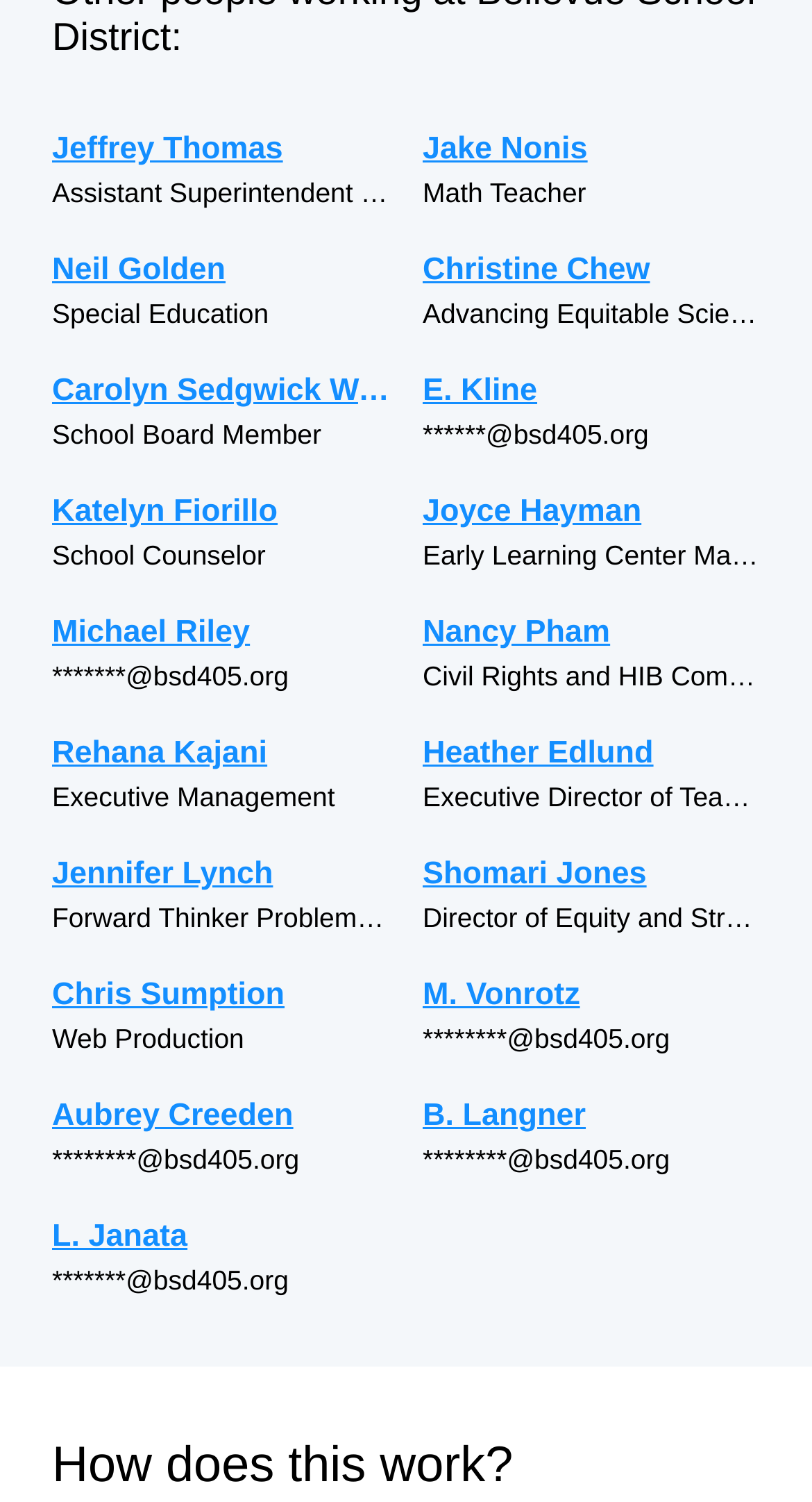Please identify the bounding box coordinates of the area that needs to be clicked to fulfill the following instruction: "Contact E. Kline."

[0.521, 0.244, 0.936, 0.276]